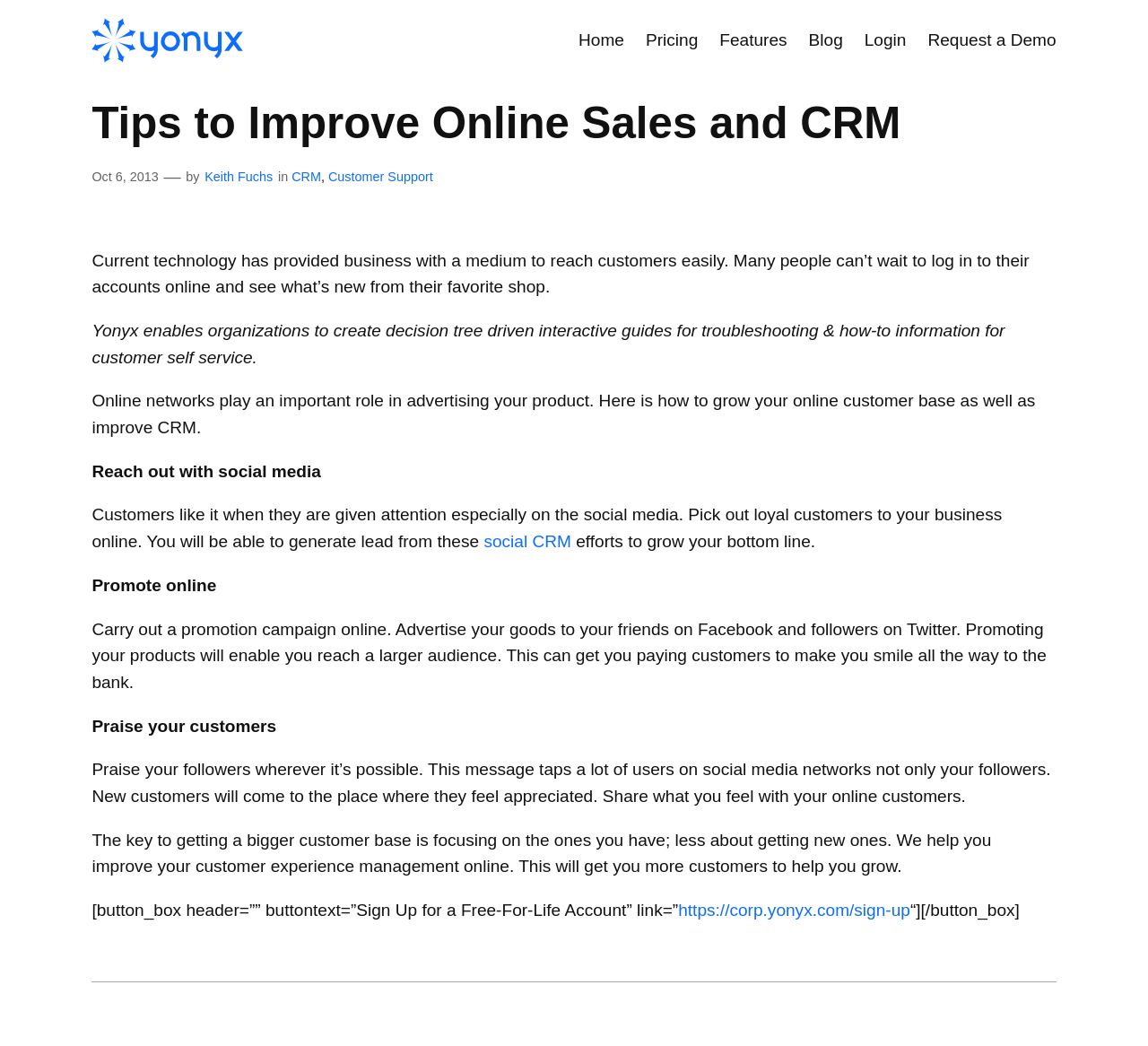Please analyze the image and give a detailed answer to the question:
What is the purpose of Yonyx?

Yonyx enables organizations to create decision tree driven interactive guides for troubleshooting and how-to information for customer self-service, as stated in the StaticText element with bounding box coordinates [0.08, 0.307, 0.875, 0.35].